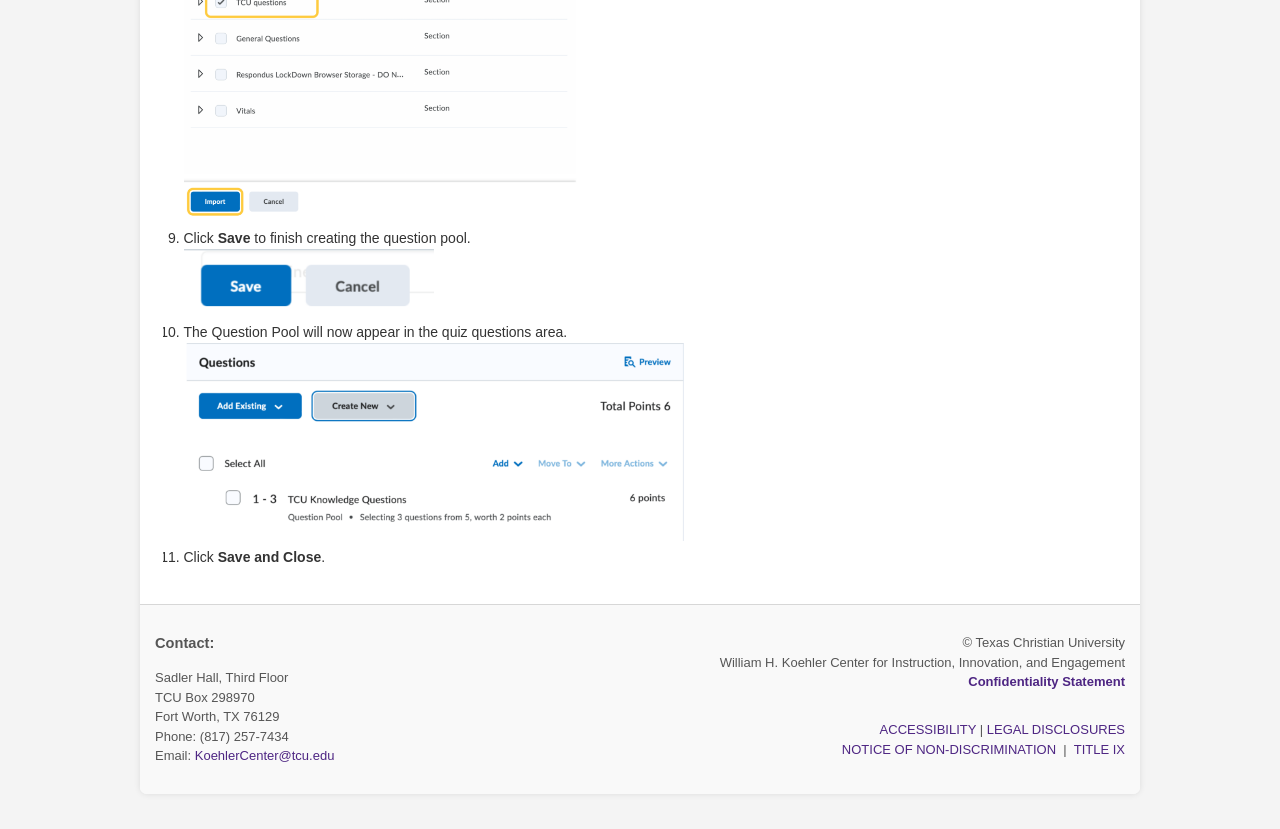What is the purpose of the 'Quiz Question Pool Select Questions to Import' link?
Based on the image, give a one-word or short phrase answer.

Import questions